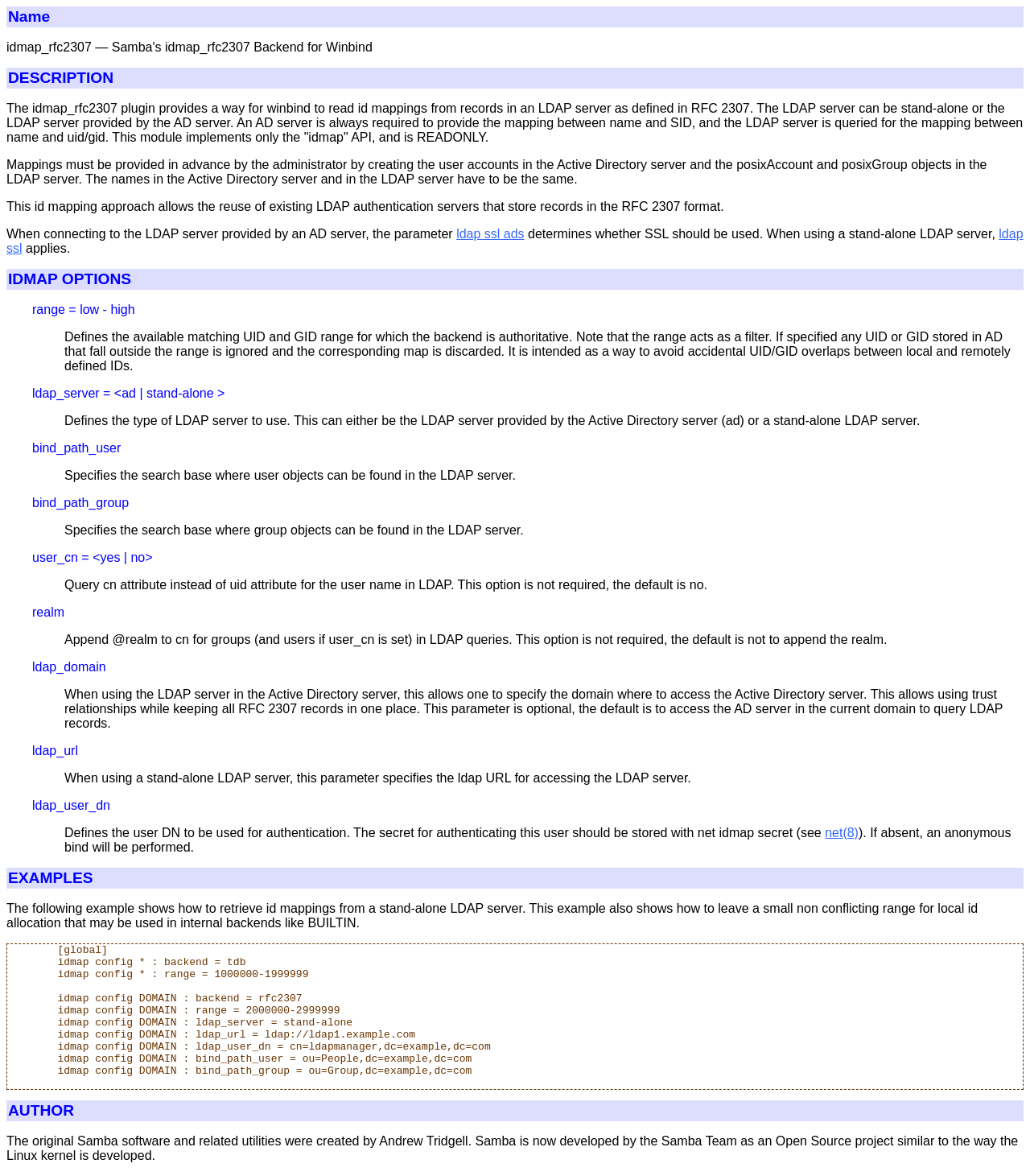Who is the original creator of the Samba software?
Make sure to answer the question with a detailed and comprehensive explanation.

The original Samba software and related utilities were created by Andrew Tridgell, and now Samba is developed by the Samba Team as an Open Source project similar to the way the Linux kernel is developed.